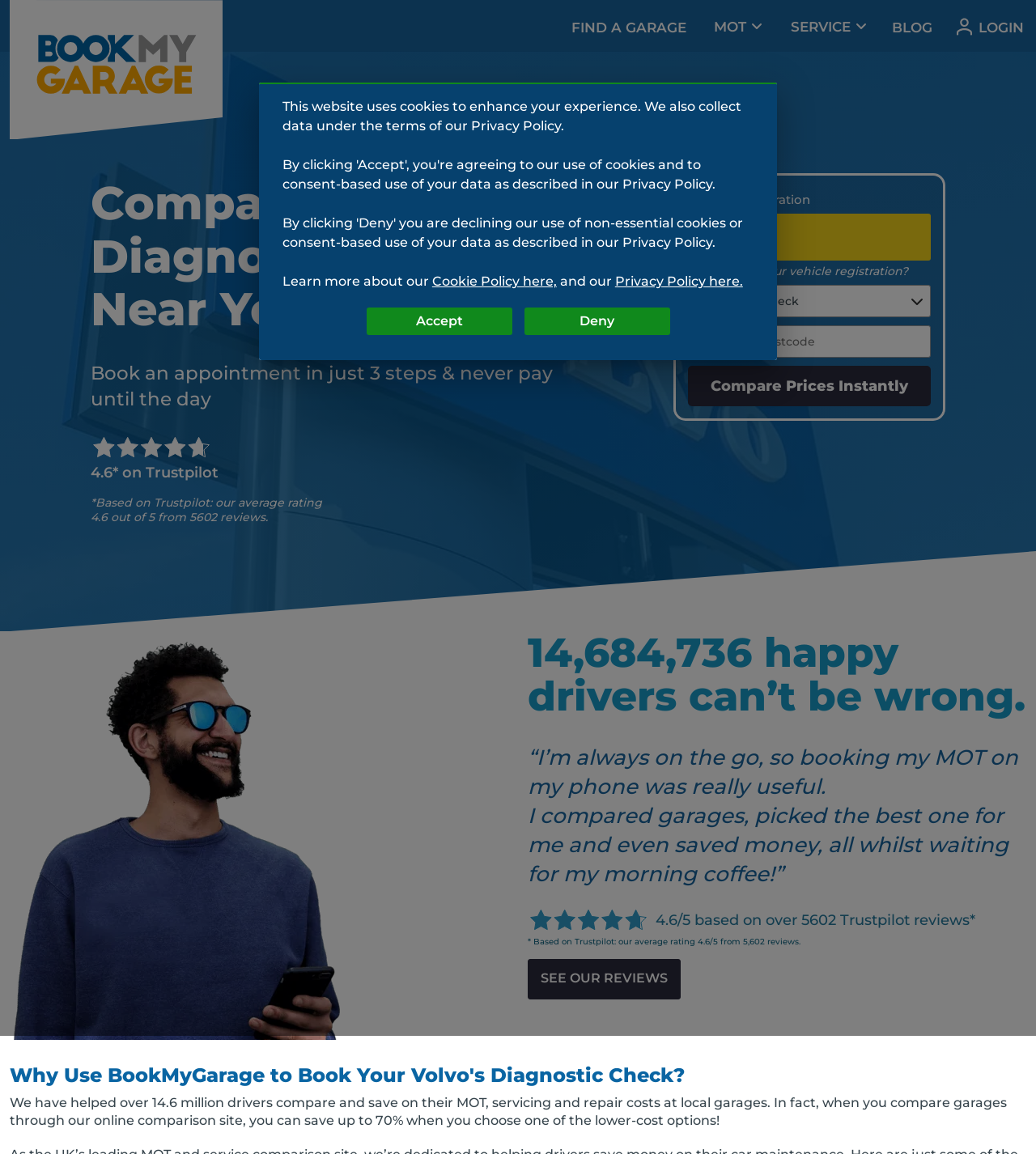Could you specify the bounding box coordinates for the clickable section to complete the following instruction: "Click the 'Compare Prices Instantly' button"?

[0.664, 0.317, 0.898, 0.352]